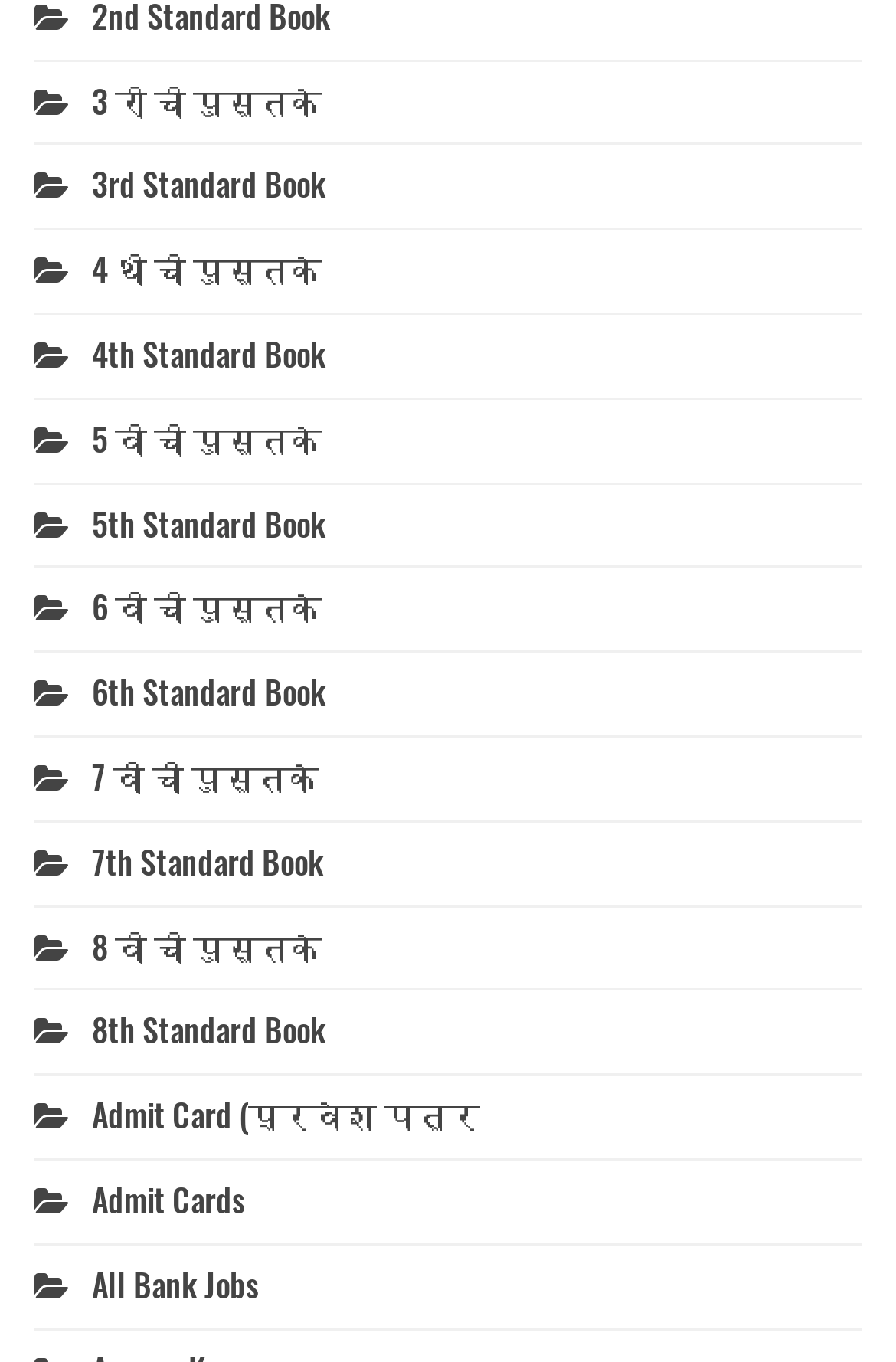Determine the bounding box coordinates of the region that needs to be clicked to achieve the task: "explore All Bank Jobs".

[0.038, 0.924, 0.29, 0.96]